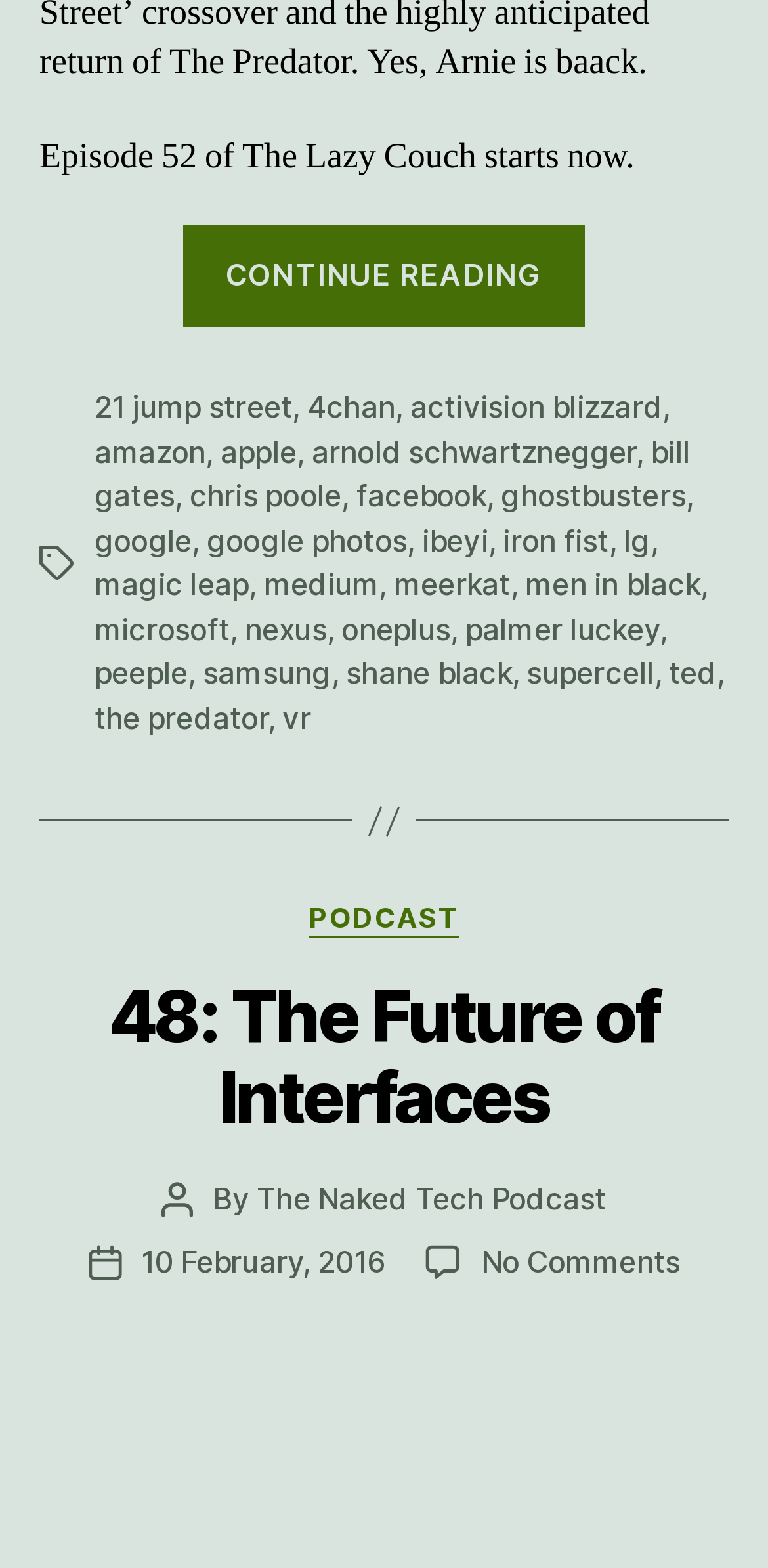Provide the bounding box coordinates of the UI element that matches the description: "The Naked Tech Podcast".

[0.334, 0.752, 0.789, 0.776]